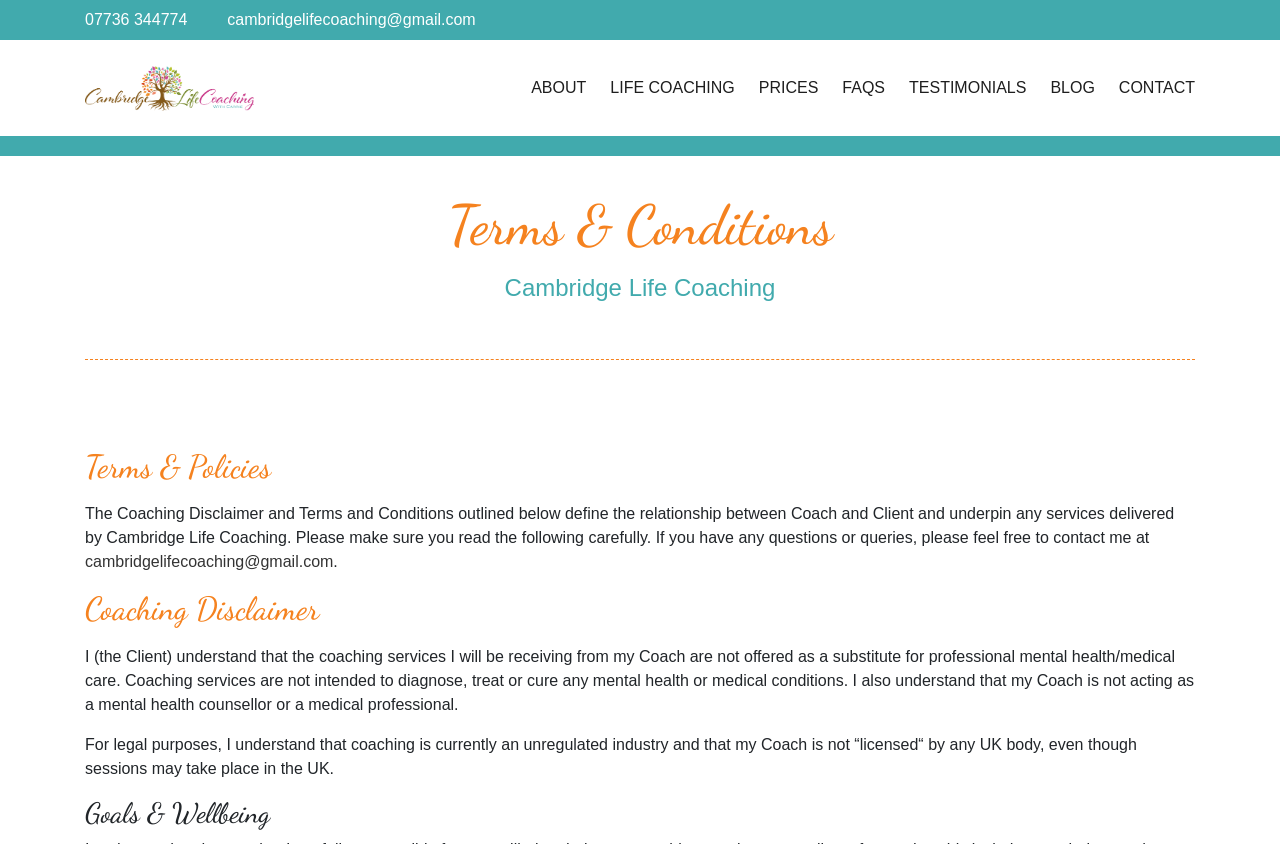Kindly determine the bounding box coordinates of the area that needs to be clicked to fulfill this instruction: "Contact us via email".

None